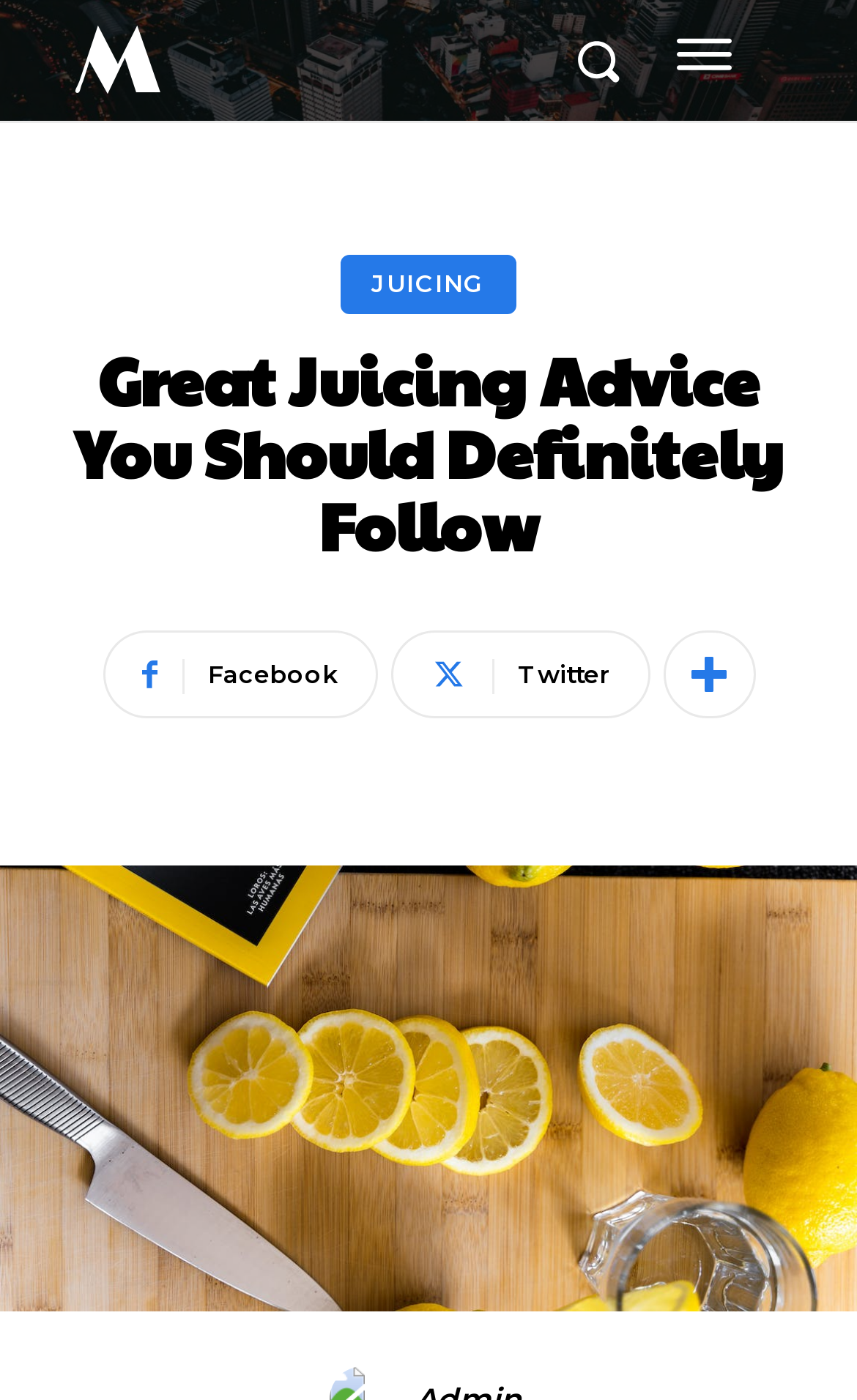How many social media links are present?
Answer the question with a single word or phrase by looking at the picture.

3